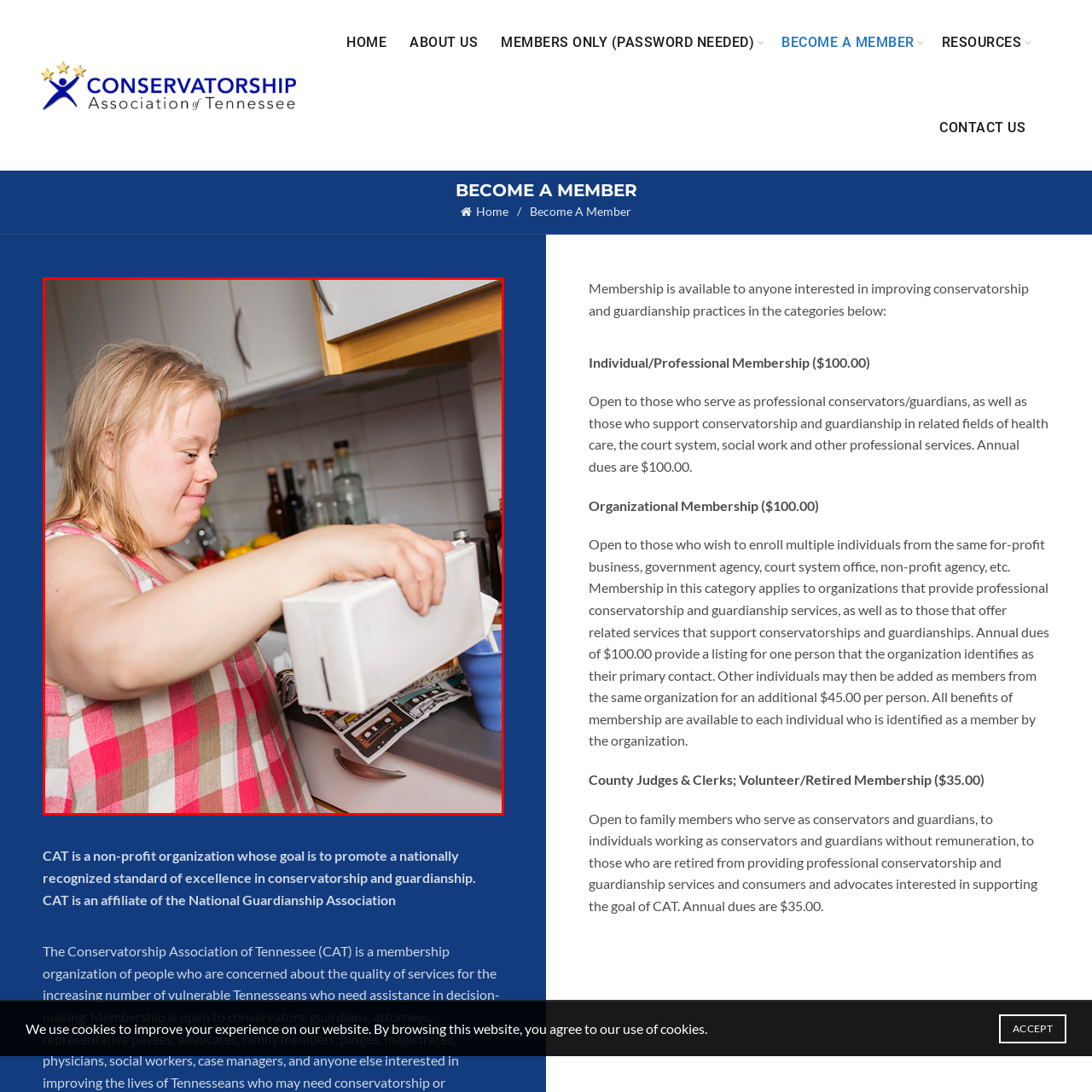Refer to the image enclosed in the red bounding box, then answer the following question in a single word or phrase: What is the atmosphere of the kitchen?

Warm and lively